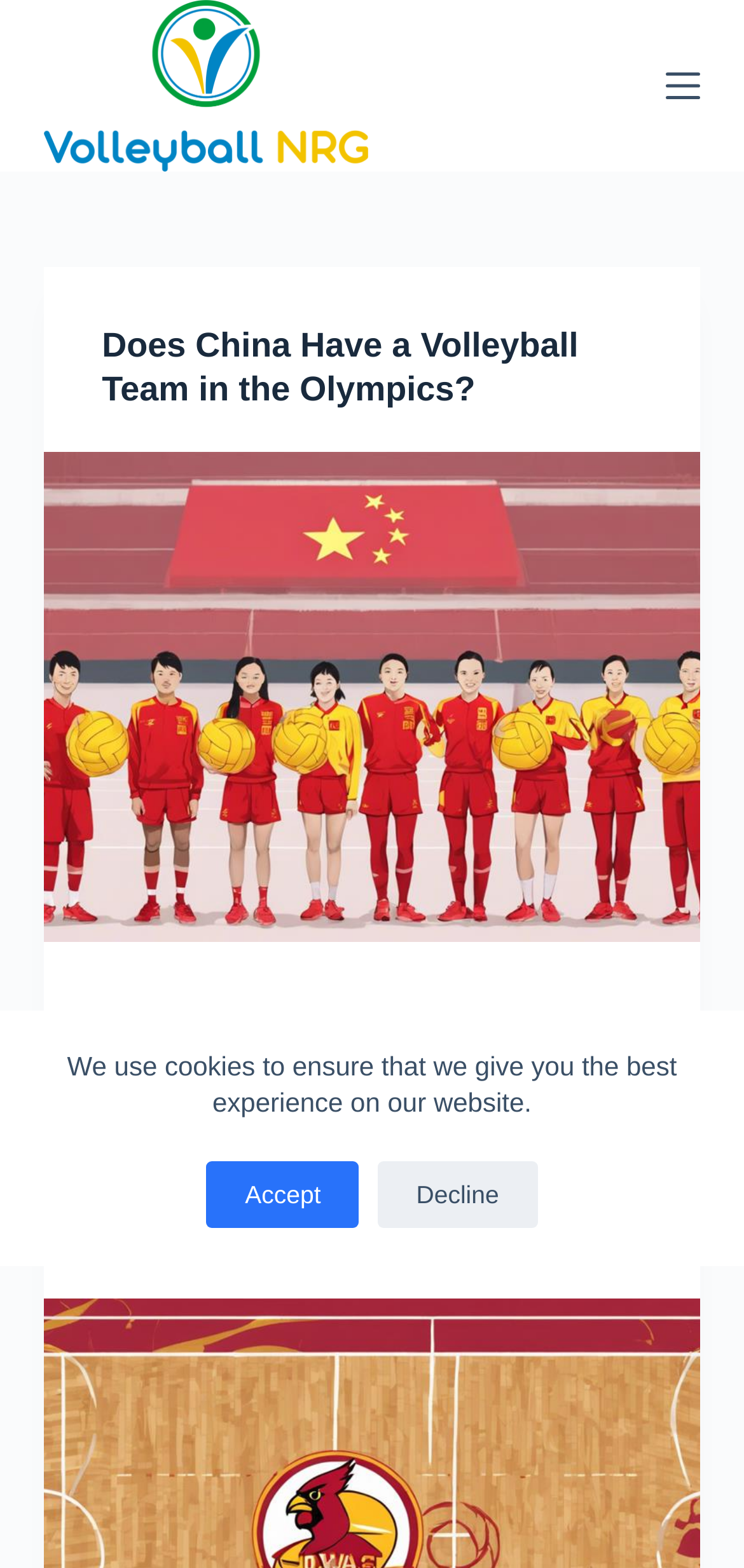Please answer the following question using a single word or phrase: 
How many articles are on this webpage?

One